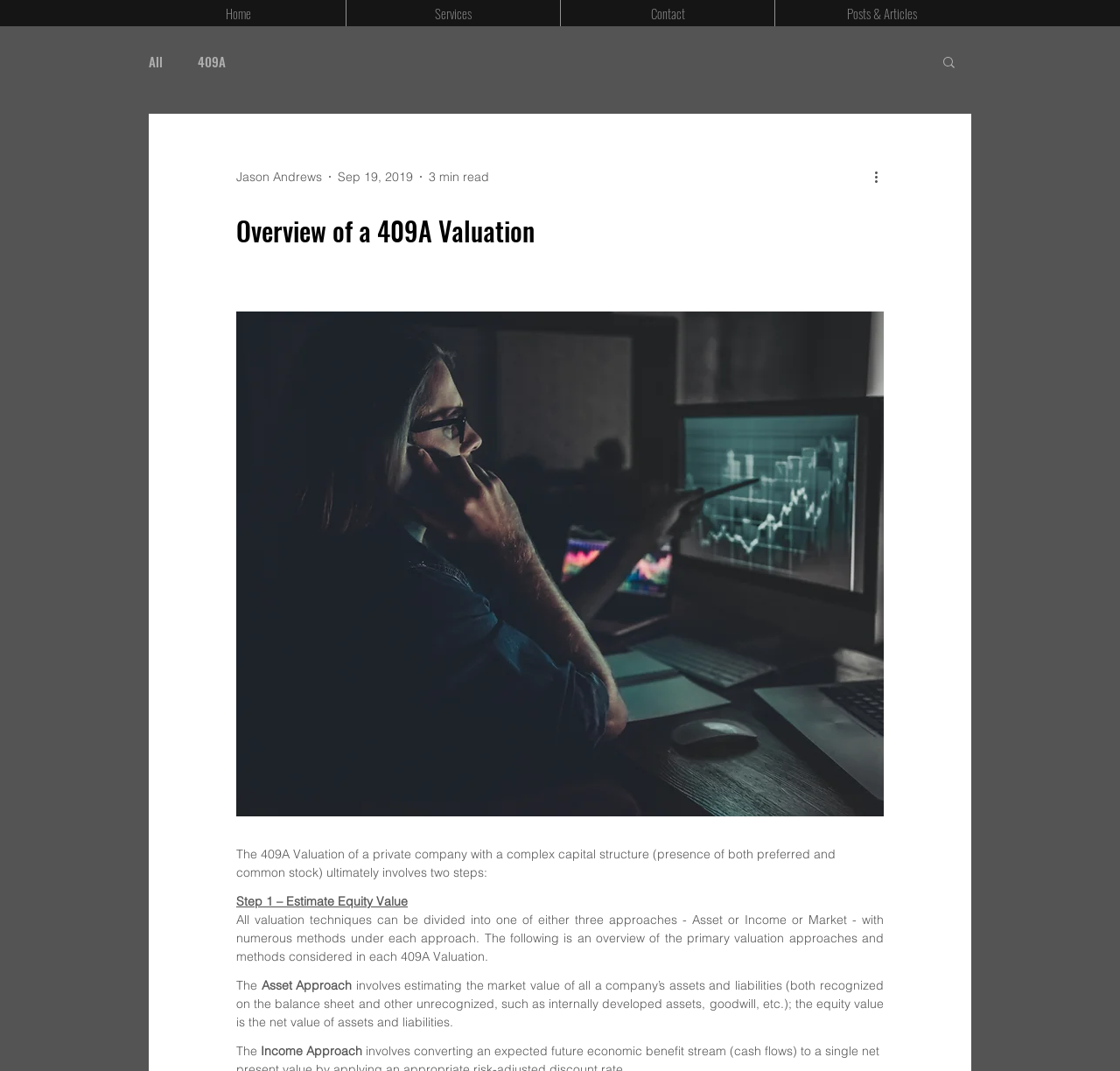Provide the bounding box coordinates for the UI element that is described as: "English".

None